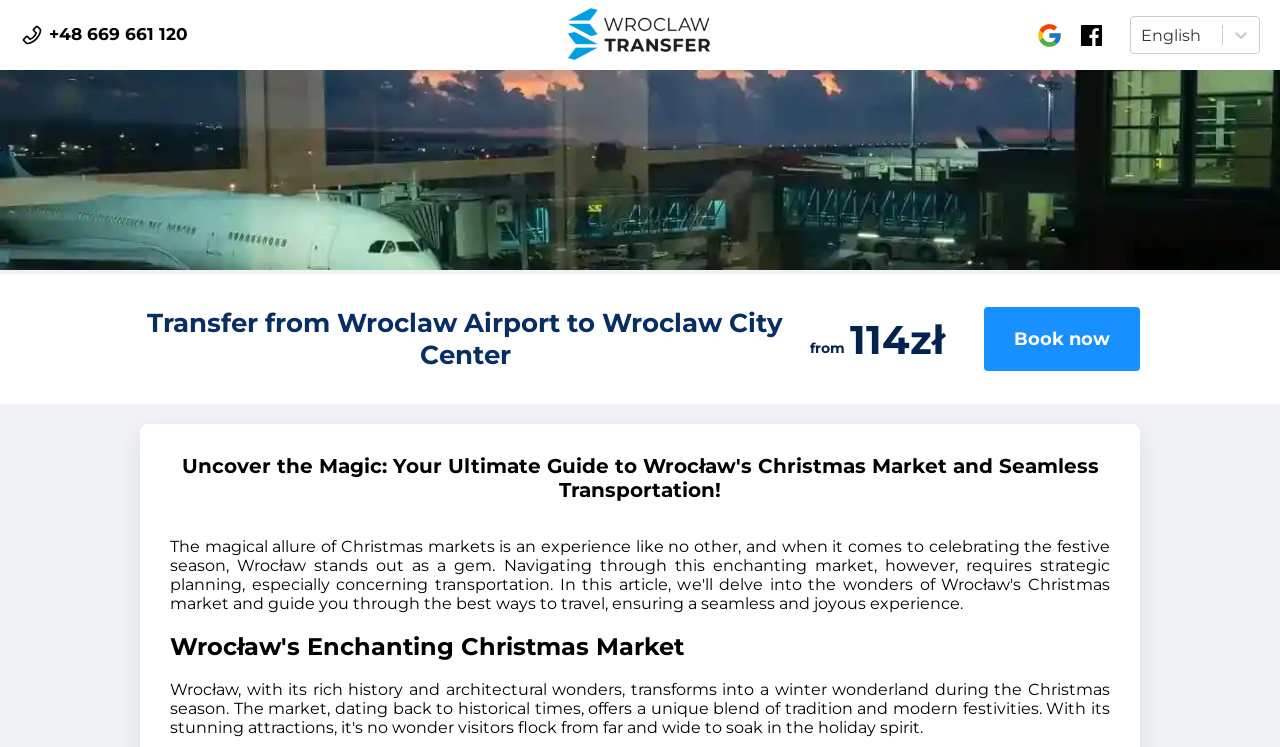Using the given description, provide the bounding box coordinates formatted as (top-left x, top-left y, bottom-right x, bottom-right y), with all values being floating point numbers between 0 and 1. Description: +48 669 661 120

[0.038, 0.032, 0.147, 0.063]